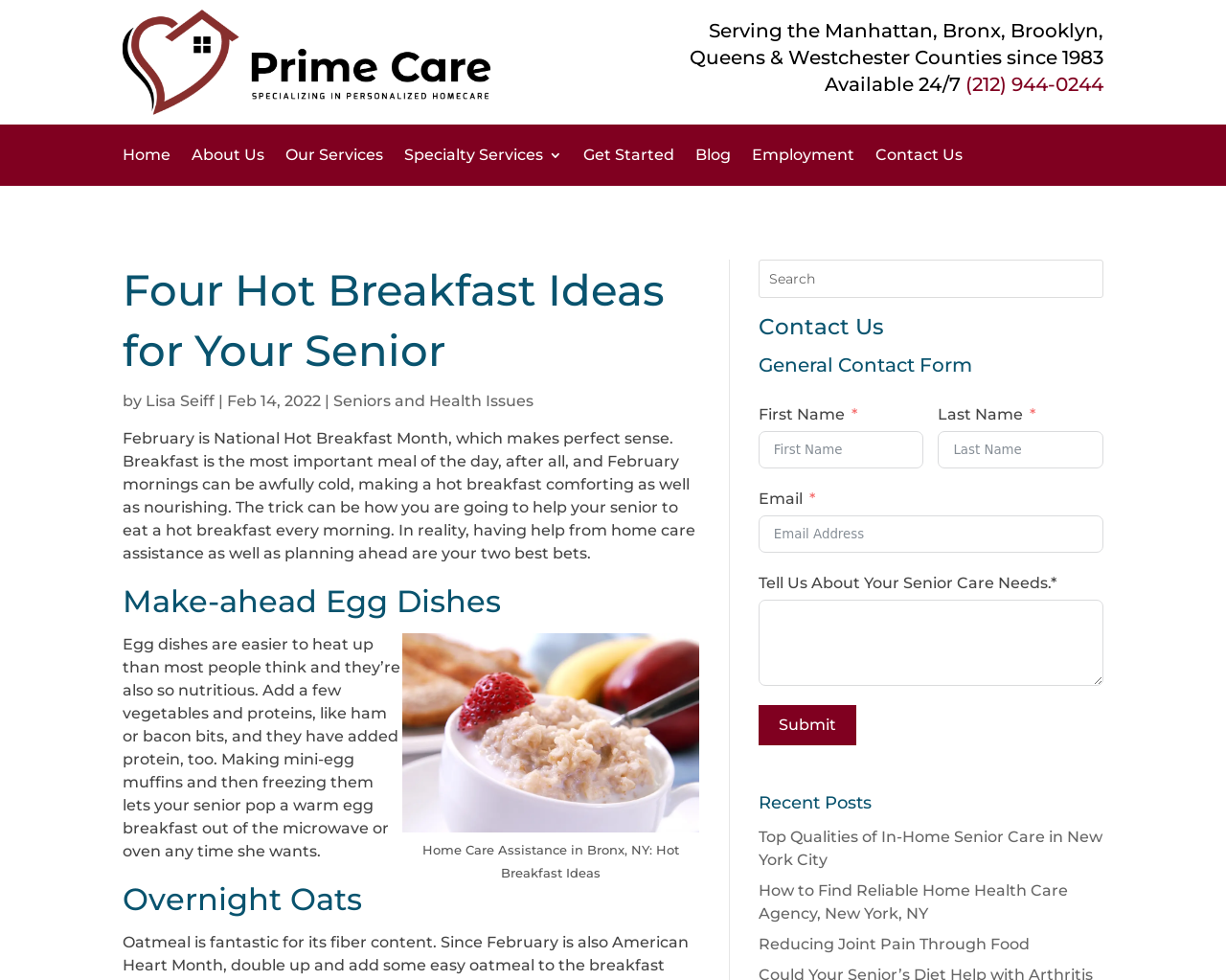Detail the various sections and features present on the webpage.

This webpage is about Home Care Assistance, specifically providing hot breakfast ideas for seniors. At the top, there is a navigation menu with links to "Home", "About Us", "Our Services", "Specialty Services", "Get Started", "Blog", "Employment", and "Contact Us". Below the navigation menu, there is a heading that reads "Serving the Manhattan, Bronx, Brooklyn, Queens & Westchester Counties since 1983" along with a phone number.

The main content of the page is divided into sections. The first section has a heading "Four Hot Breakfast Ideas for Your Senior" and is written by Lisa Seiff. The article discusses the importance of breakfast for seniors and provides tips on how to help them eat a hot breakfast every morning.

The next section is about "Make-ahead Egg Dishes" and features an image with a caption "Home Care Assistance in Bronx, NY: Hot Breakfast Ideas". The text explains how egg dishes can be easily reheated and are nutritious, making them a great option for seniors.

Following this section is another one about "Overnight Oats". There is also a search bar on the right side of the page, allowing users to search for specific topics.

Towards the bottom of the page, there is a "Contact Us" section with a general contact form. The form requires users to fill in their first name, last name, email, and provides a text box to describe their senior care needs. There is also a "Submit" button.

Finally, there is a "Recent Posts" section that lists three recent articles, including "Top Qualities of In-Home Senior Care in New York City", "How to Find Reliable Home Health Care Agency, New York, NY", and "Reducing Joint Pain Through Food".